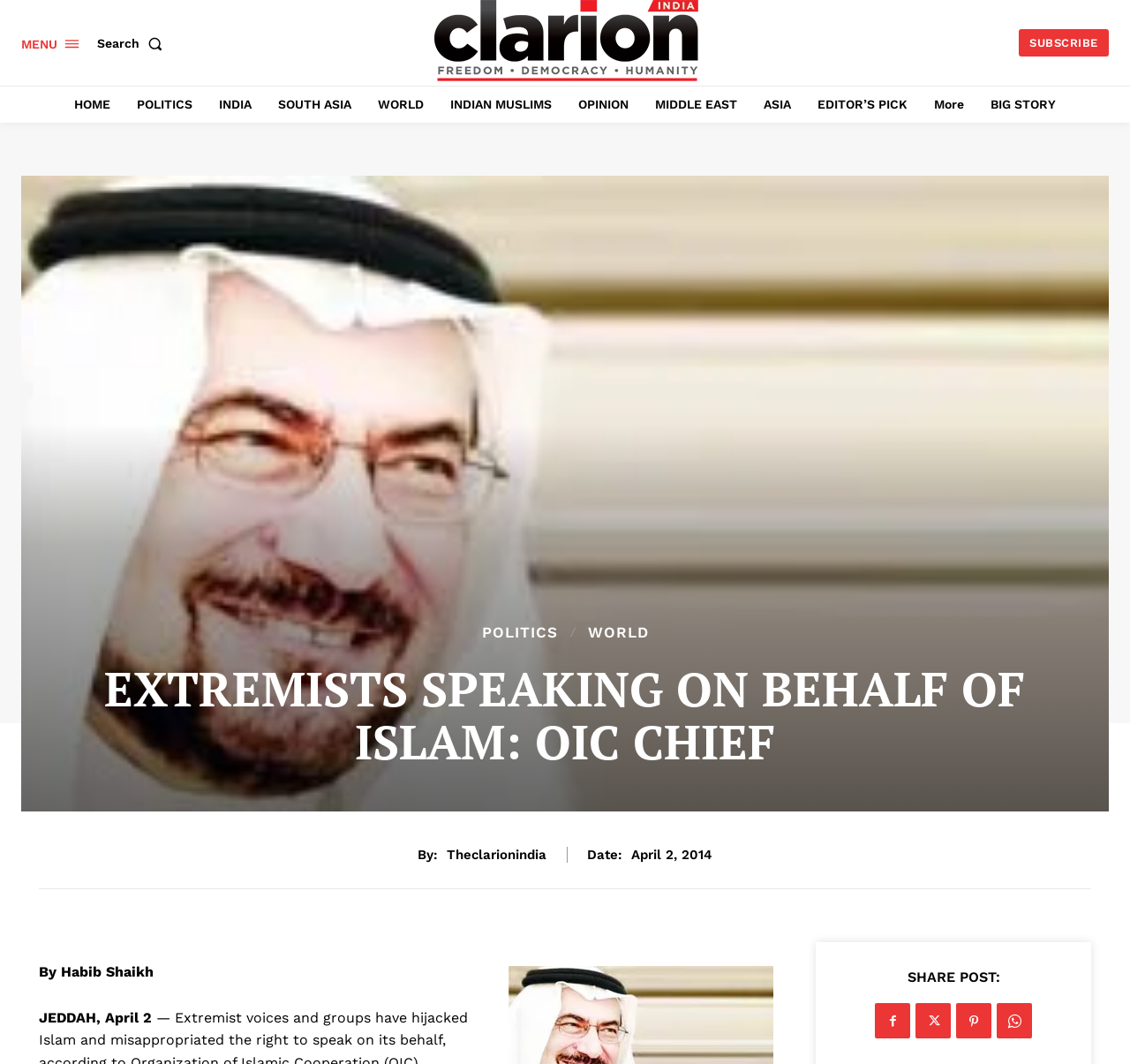Could you determine the bounding box coordinates of the clickable element to complete the instruction: "Share the post on social media"? Provide the coordinates as four float numbers between 0 and 1, i.e., [left, top, right, bottom].

[0.774, 0.943, 0.806, 0.976]